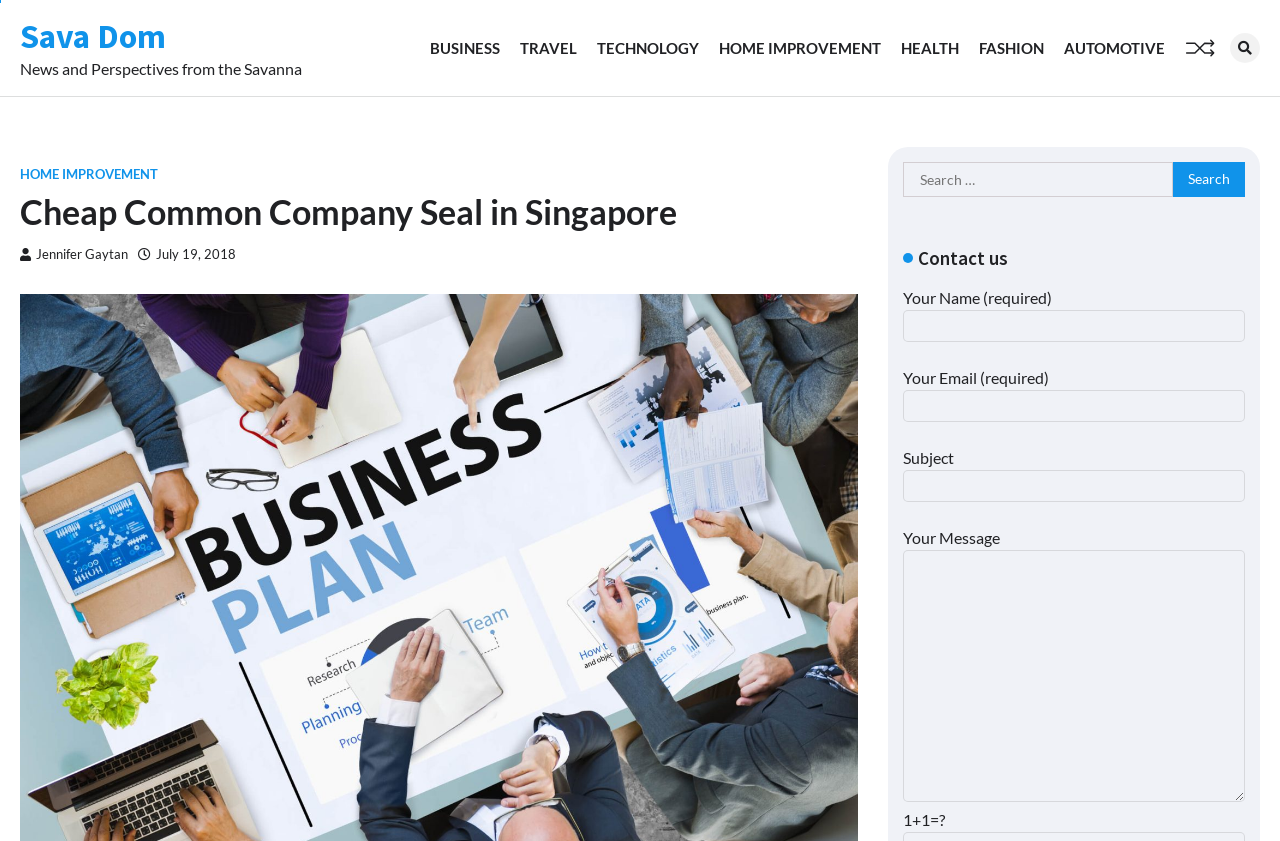What is the company name mentioned in the top-left corner? Refer to the image and provide a one-word or short phrase answer.

Sava Dom